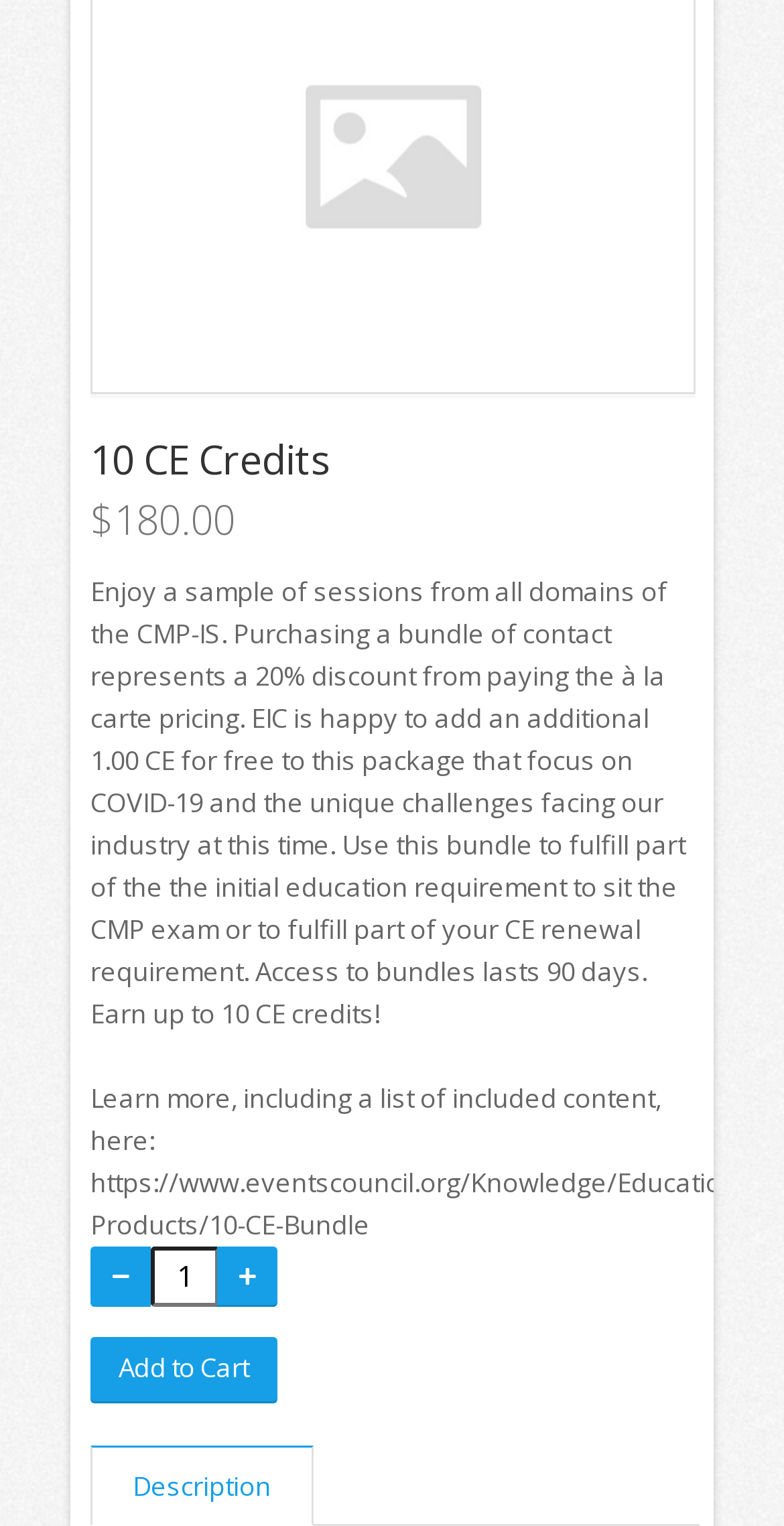Can you find the bounding box coordinates for the UI element given this description: "Menu"? Provide the coordinates as four float numbers between 0 and 1: [left, top, right, bottom].

None